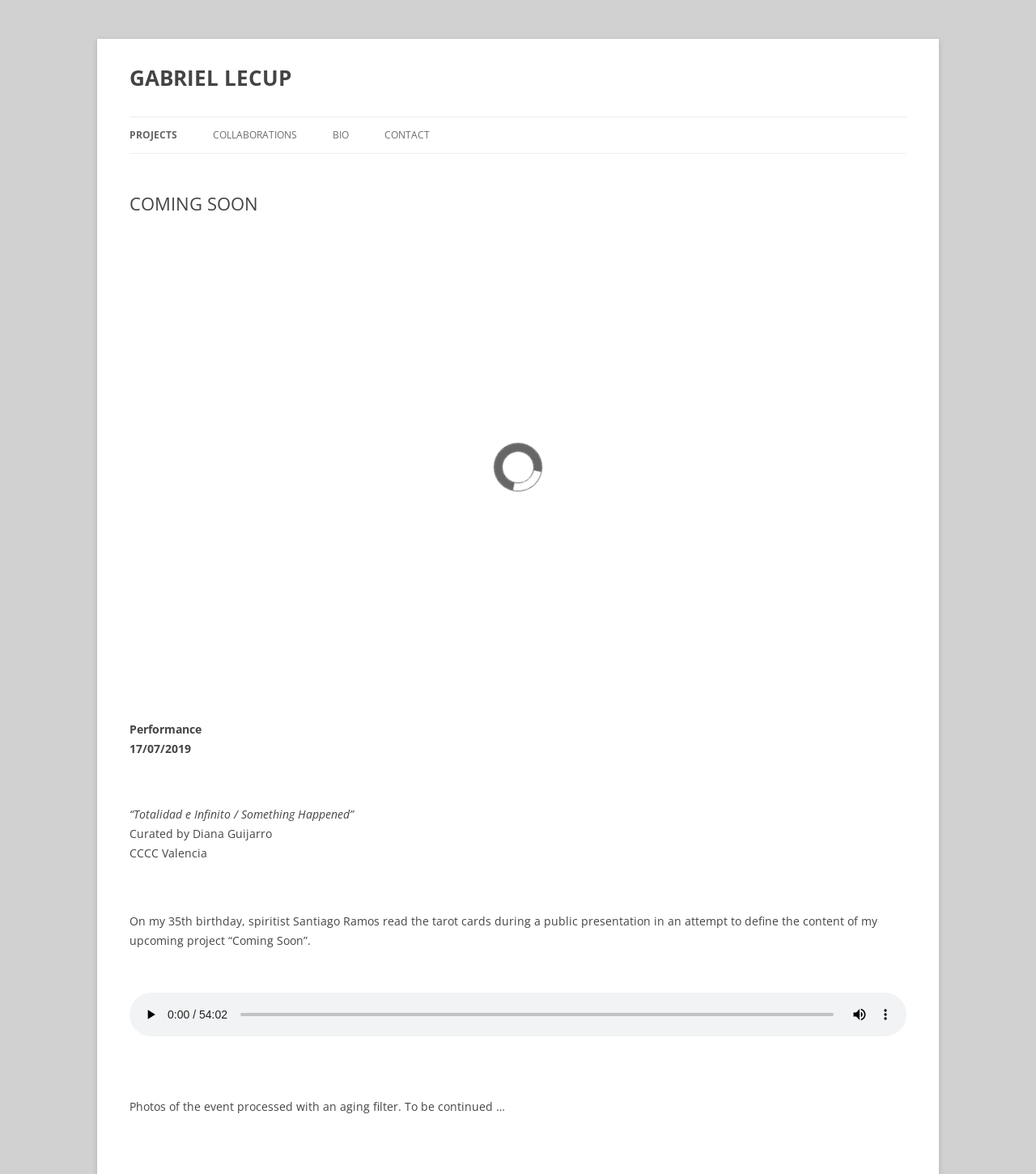How many projects are listed?
Please provide an in-depth and detailed response to the question.

I counted the number of links under the 'PROJECTS' section, and there are 20 links, each representing a project.